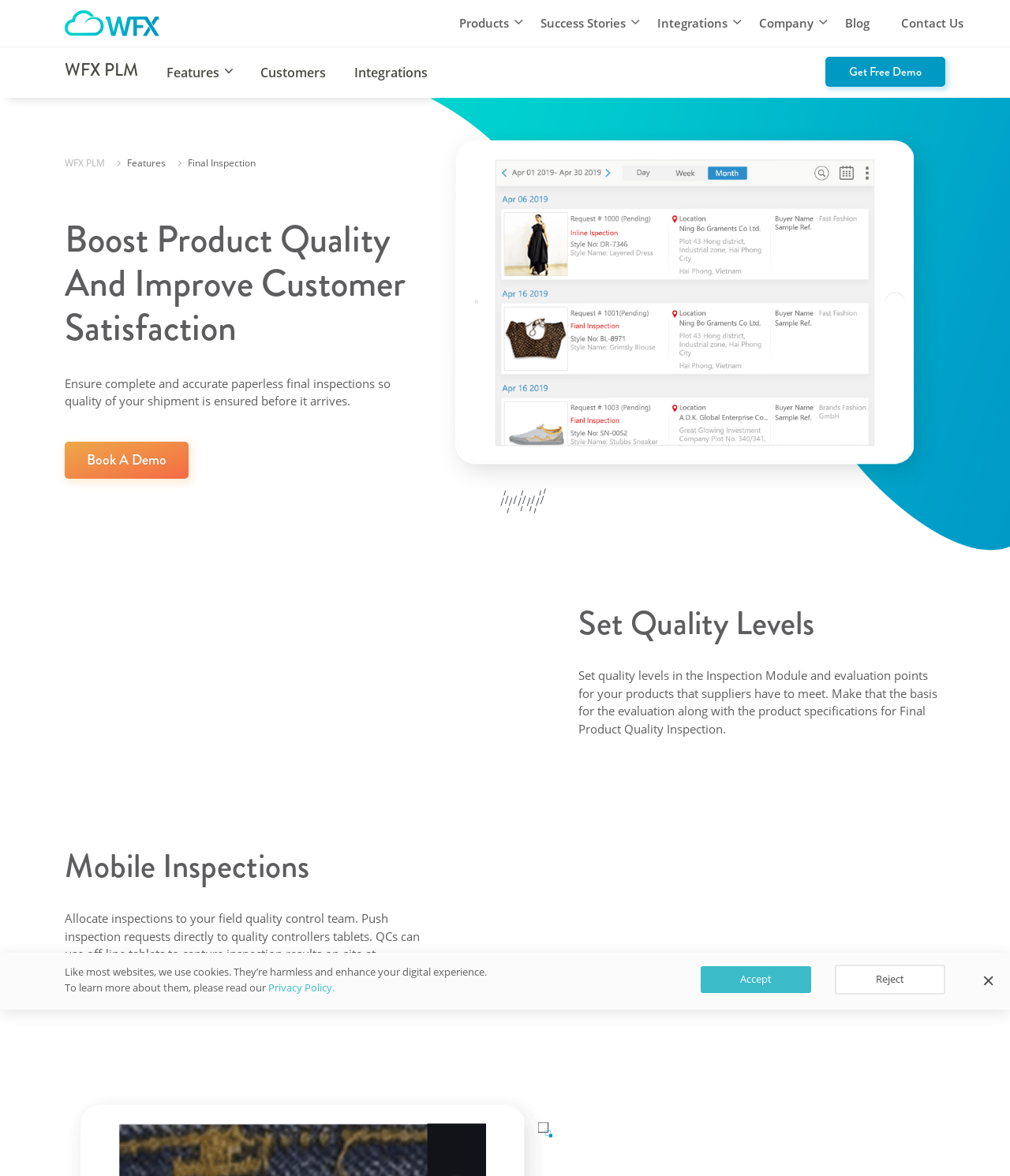What is the function of the Inspection Module?
Refer to the screenshot and deliver a thorough answer to the question presented.

According to the webpage, the Inspection Module is used to 'Set quality levels in the Inspection Module and evaluation points for your products that suppliers have to meet', which suggests that its function is to set quality levels for products.